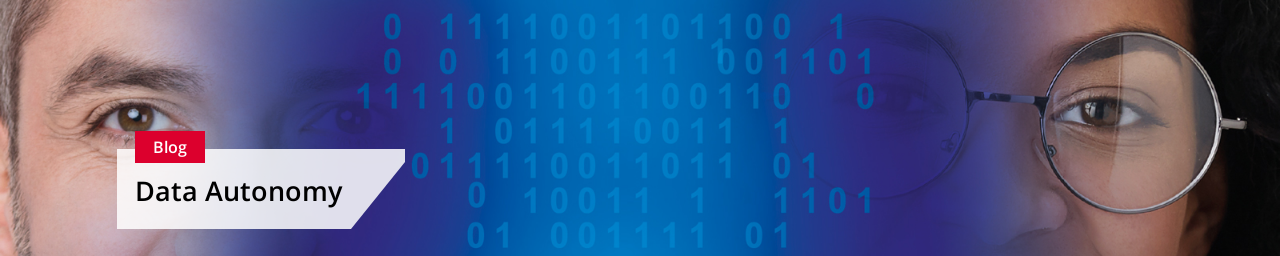Elaborate on the details you observe in the image.

The image depicts a visually striking design that emphasizes the theme of "Data Autonomy." On the left, there is a close-up of a man's eye, showcasing a look of contemplation or curiosity. On the right, a woman's face is partially visible, characterized by stylish round glasses, merging a balance between traditional and modern interpretations of data engagement. 

In the background, a matrix of binary code (1s and 0s) provides a technological context, symbolizing the foundation of data and digital infrastructure. The vibrant colors transition from deep blue to purple, enhancing the theme of innovation and modernity. Additionally, an overlaid banner prominently displays the word "Data Autonomy" in bold typography, with a distinctive red label indicating it as a blog entry. This design effectively captures the essence of contemporary discussions surrounding data independence and its implications in today's digital landscape.